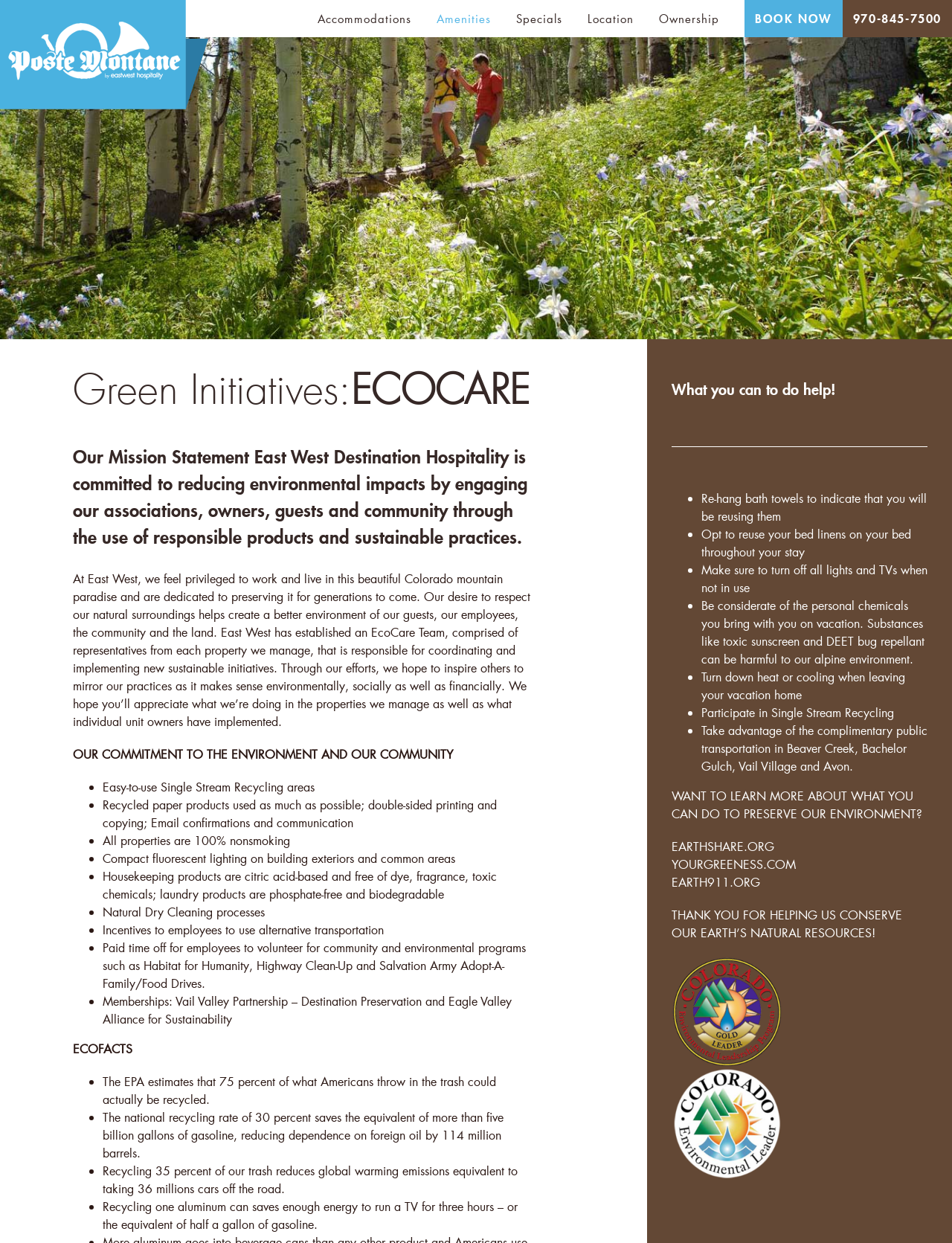Find and specify the bounding box coordinates that correspond to the clickable region for the instruction: "Click the BOOK NOW link".

[0.782, 0.0, 0.885, 0.03]